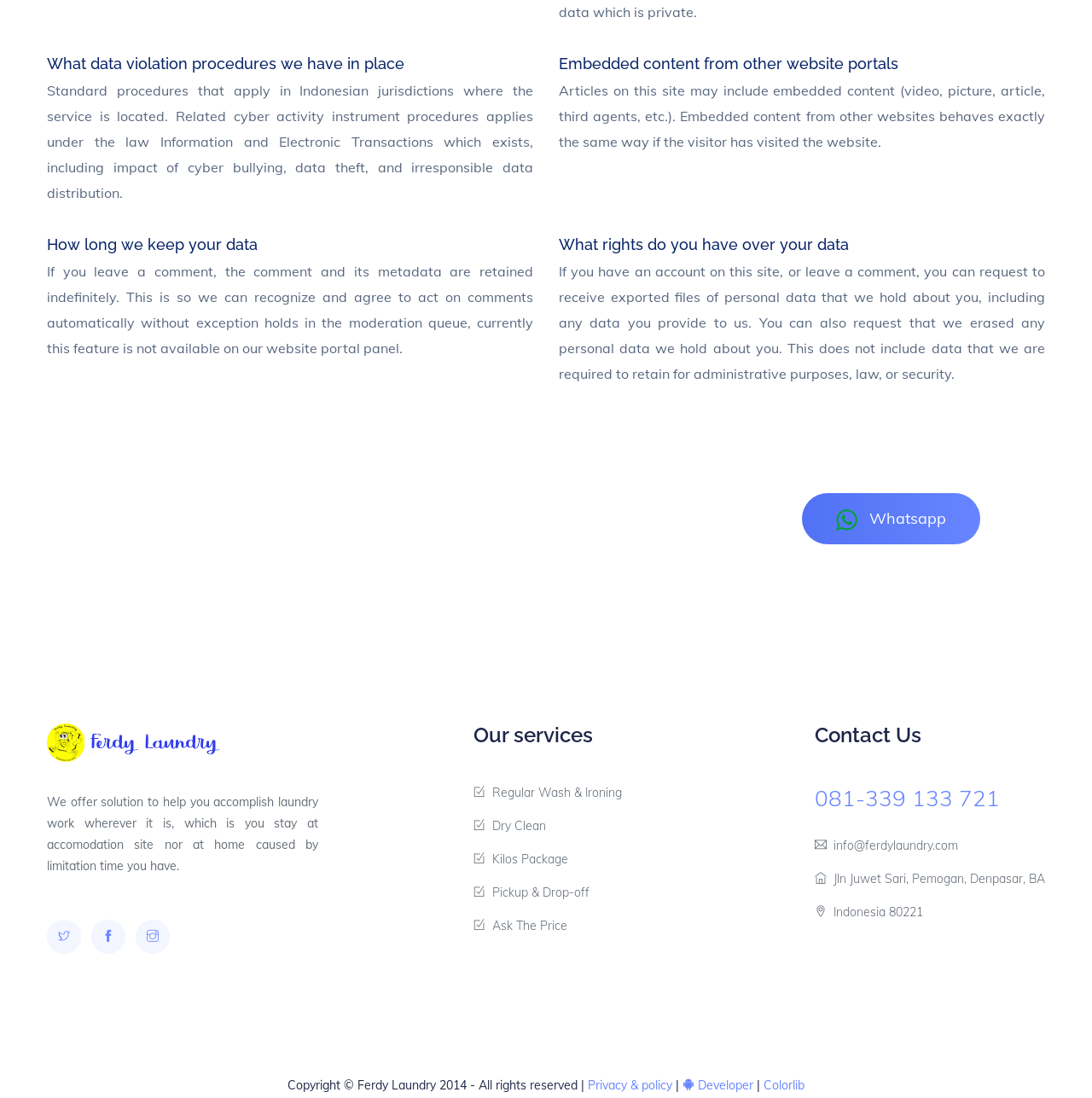Calculate the bounding box coordinates for the UI element based on the following description: "Indonesia 80221". Ensure the coordinates are four float numbers between 0 and 1, i.e., [left, top, right, bottom].

[0.746, 0.824, 0.845, 0.838]